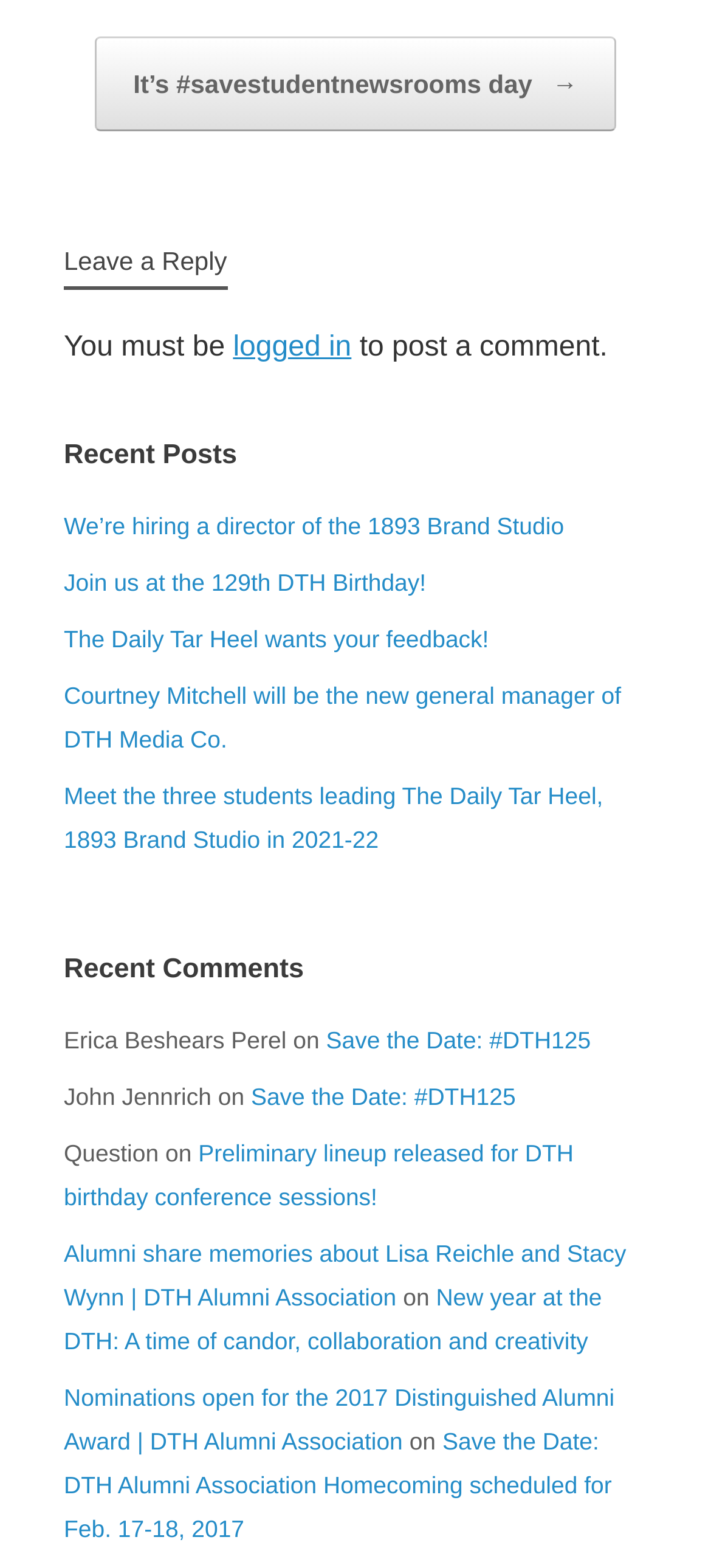What is the last recent post about?
Answer the question with a single word or phrase by looking at the picture.

DTH Alumni Association Homecoming